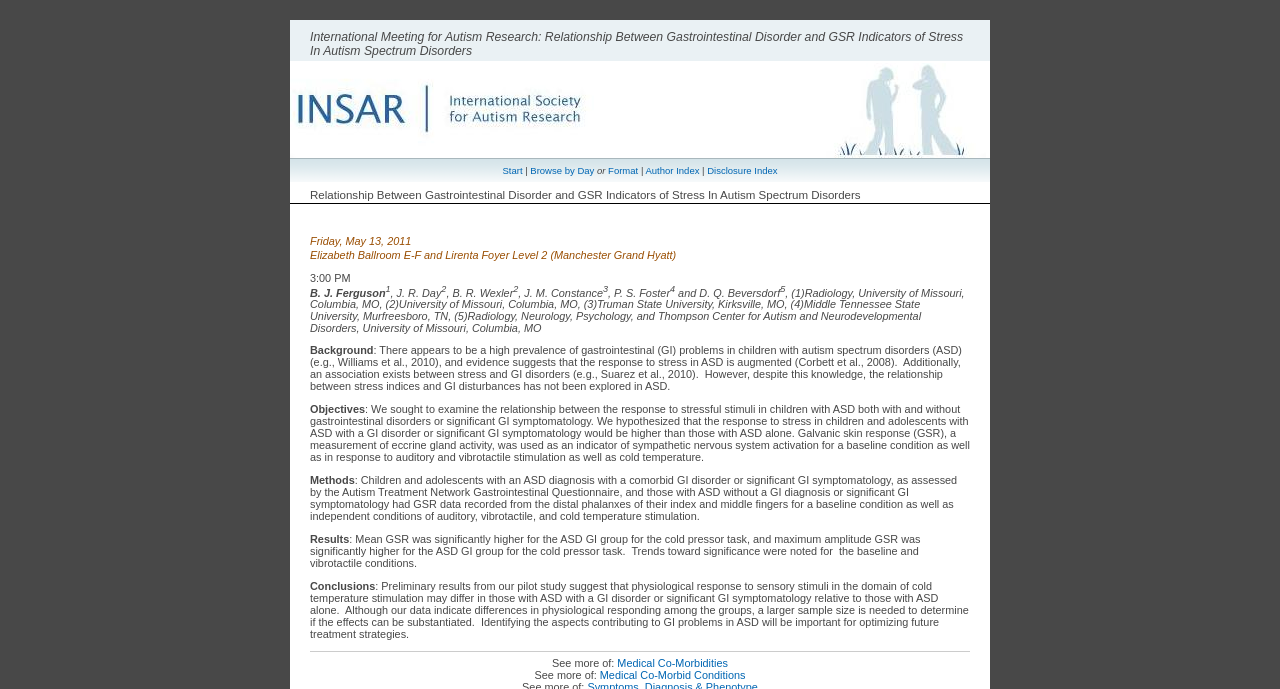Please identify the bounding box coordinates of the element that needs to be clicked to perform the following instruction: "View Author Index".

[0.504, 0.239, 0.546, 0.255]